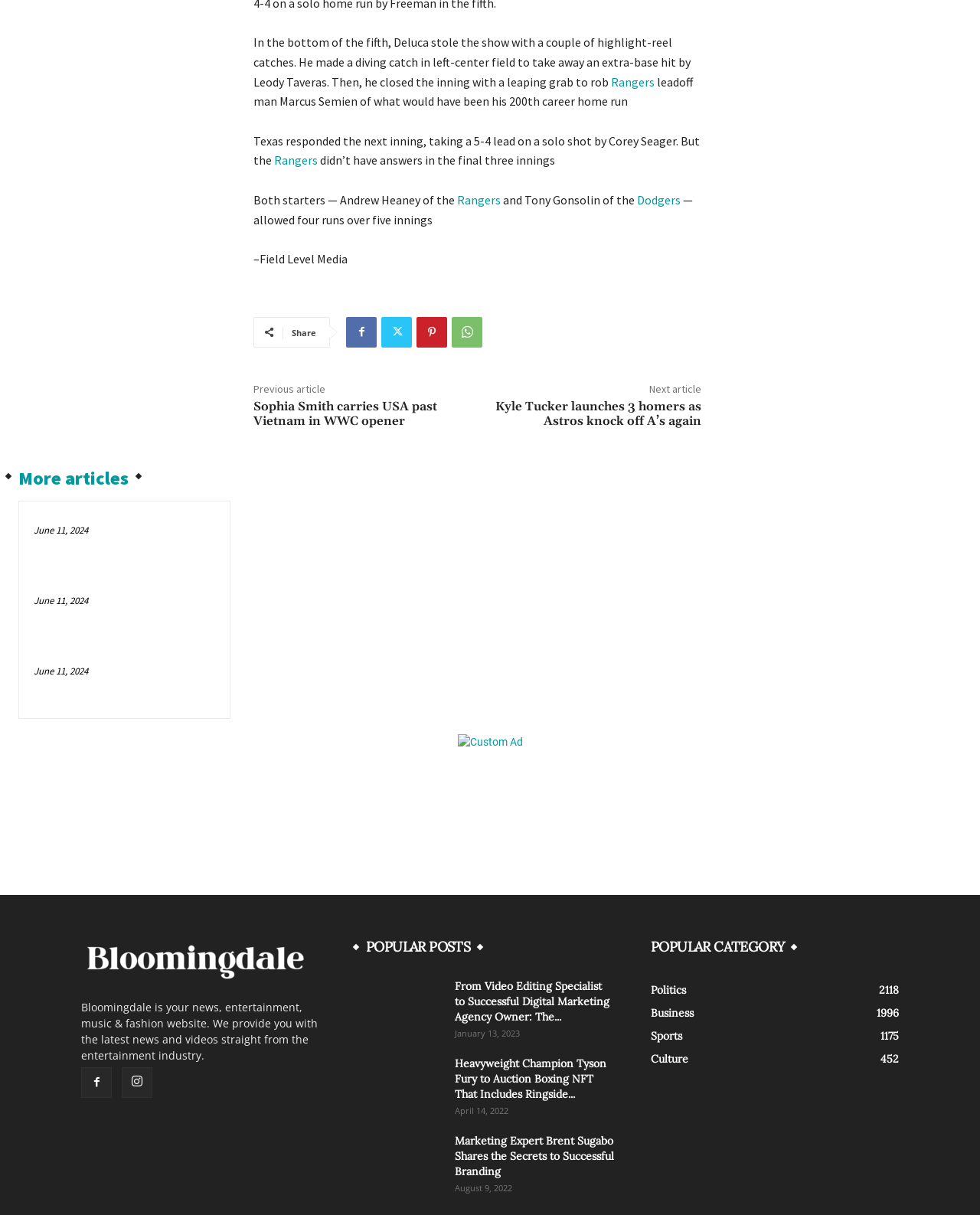Please indicate the bounding box coordinates of the element's region to be clicked to achieve the instruction: "Fill in Your name". Provide the coordinates as four float numbers between 0 and 1, i.e., [left, top, right, bottom].

None